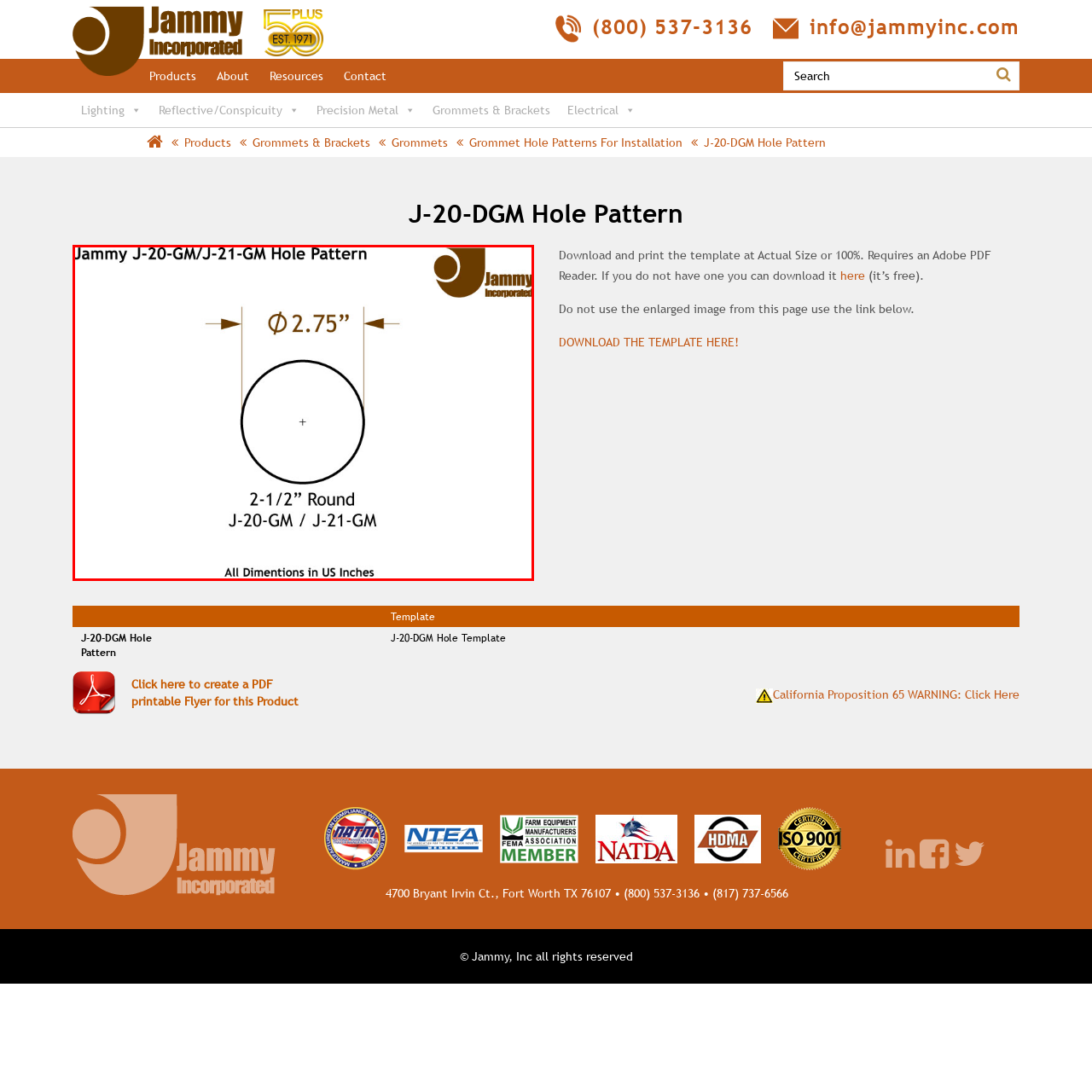Refer to the image marked by the red boundary and provide a single word or phrase in response to the question:
Where is the branding of Jammy Incorporated located?

Upper right corner